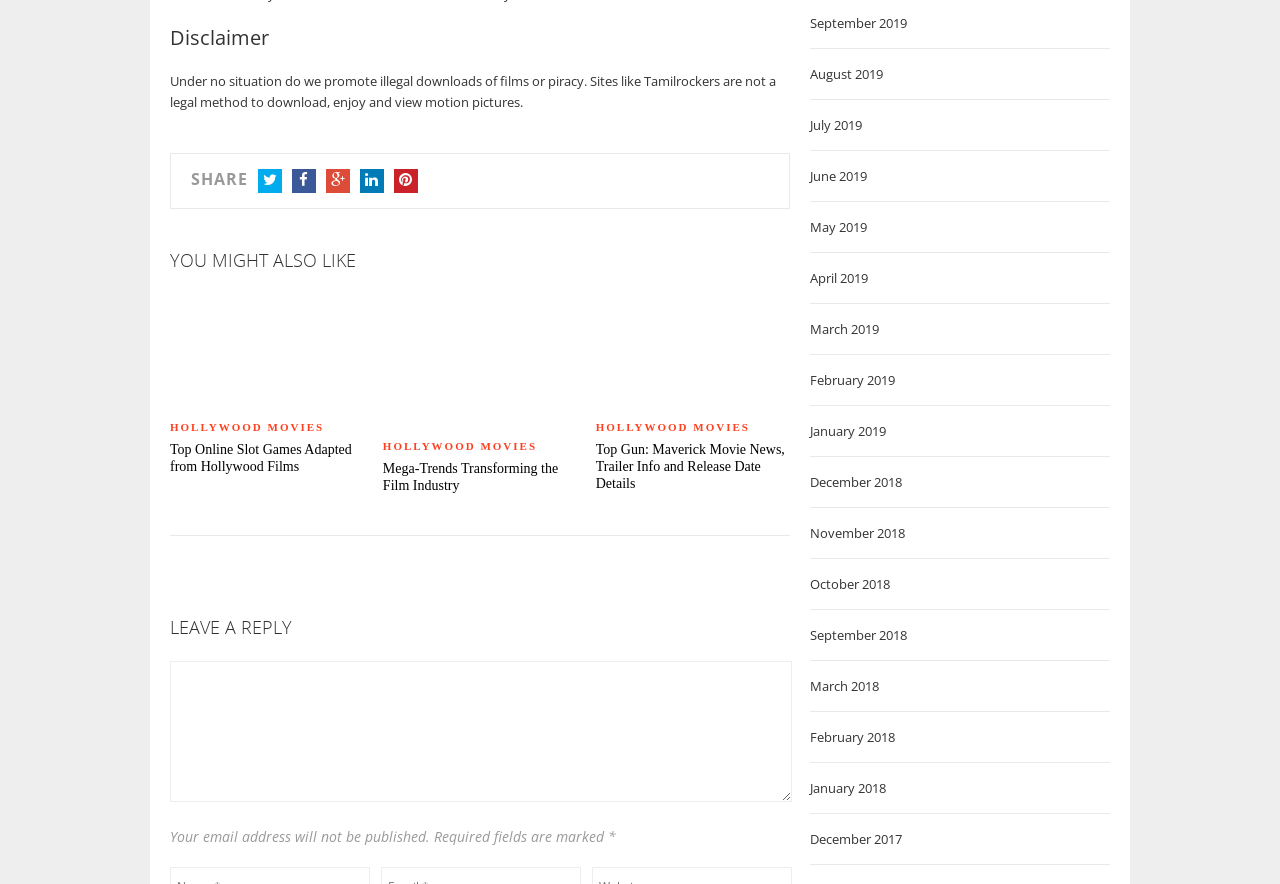Kindly respond to the following question with a single word or a brief phrase: 
What is the category of the links under 'YOU MIGHT ALSO LIKE'?

Hollywood movies